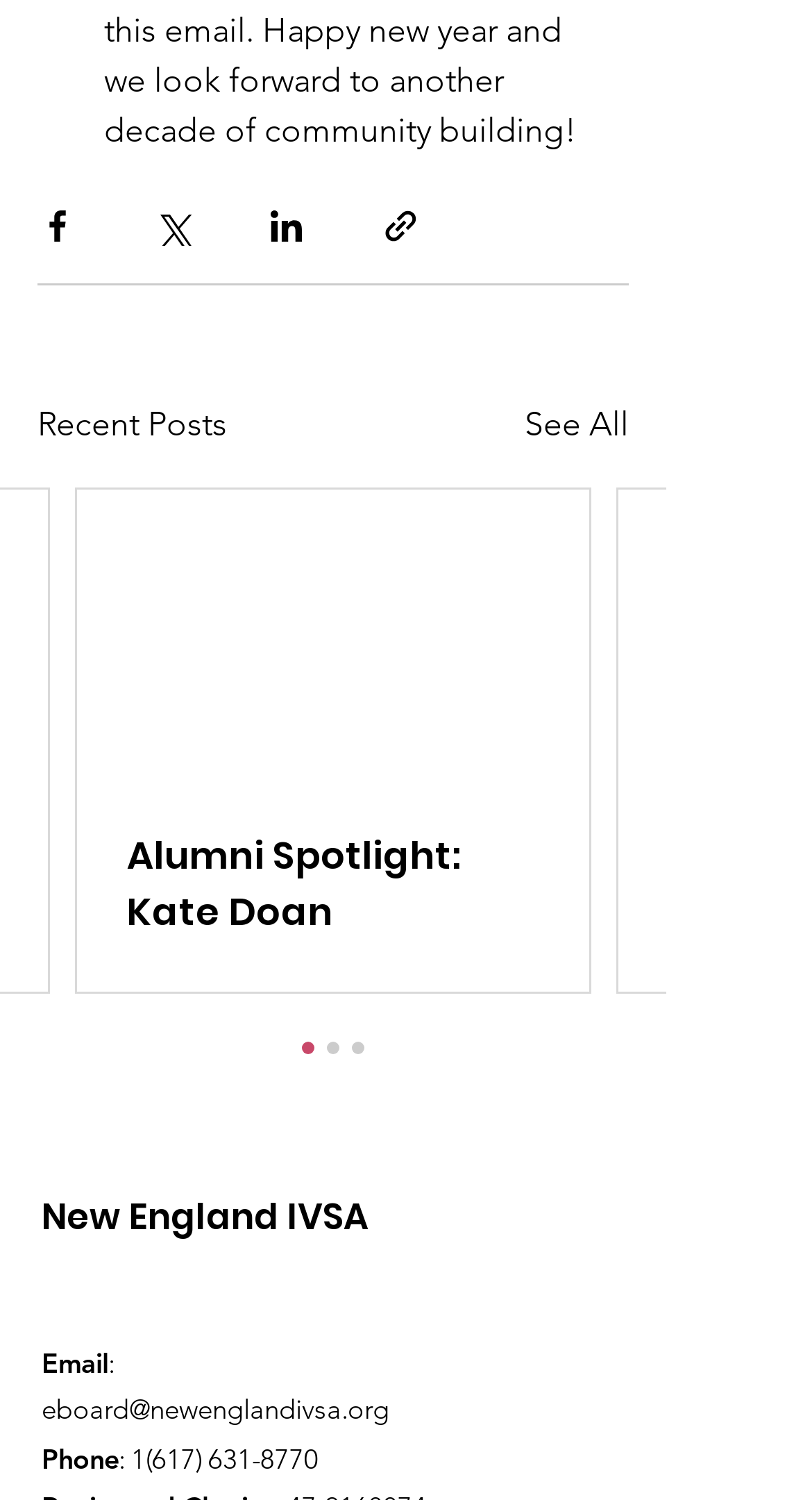Give a short answer to this question using one word or a phrase:
What is the title of the first article?

Alumni Spotlight: Kate Doan